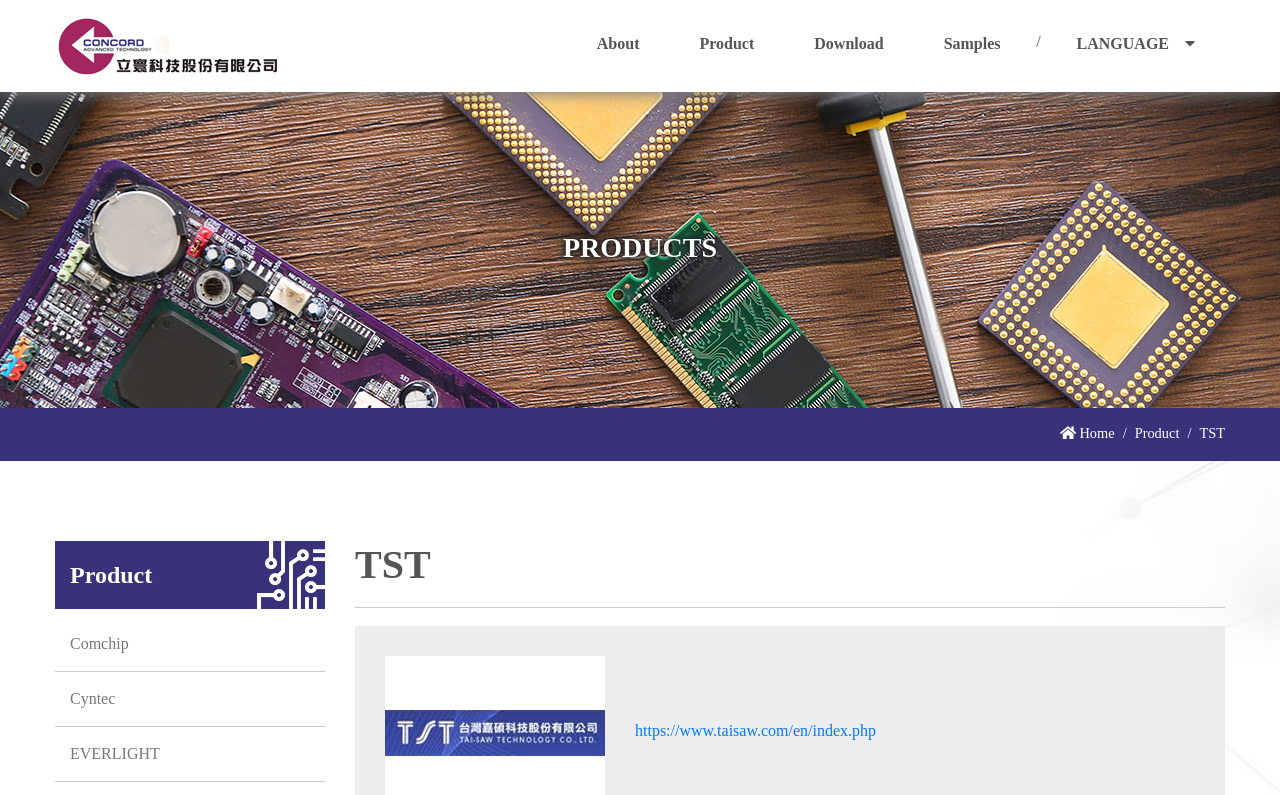Find the coordinates for the bounding box of the element with this description: "About".

[0.443, 0.0, 0.523, 0.116]